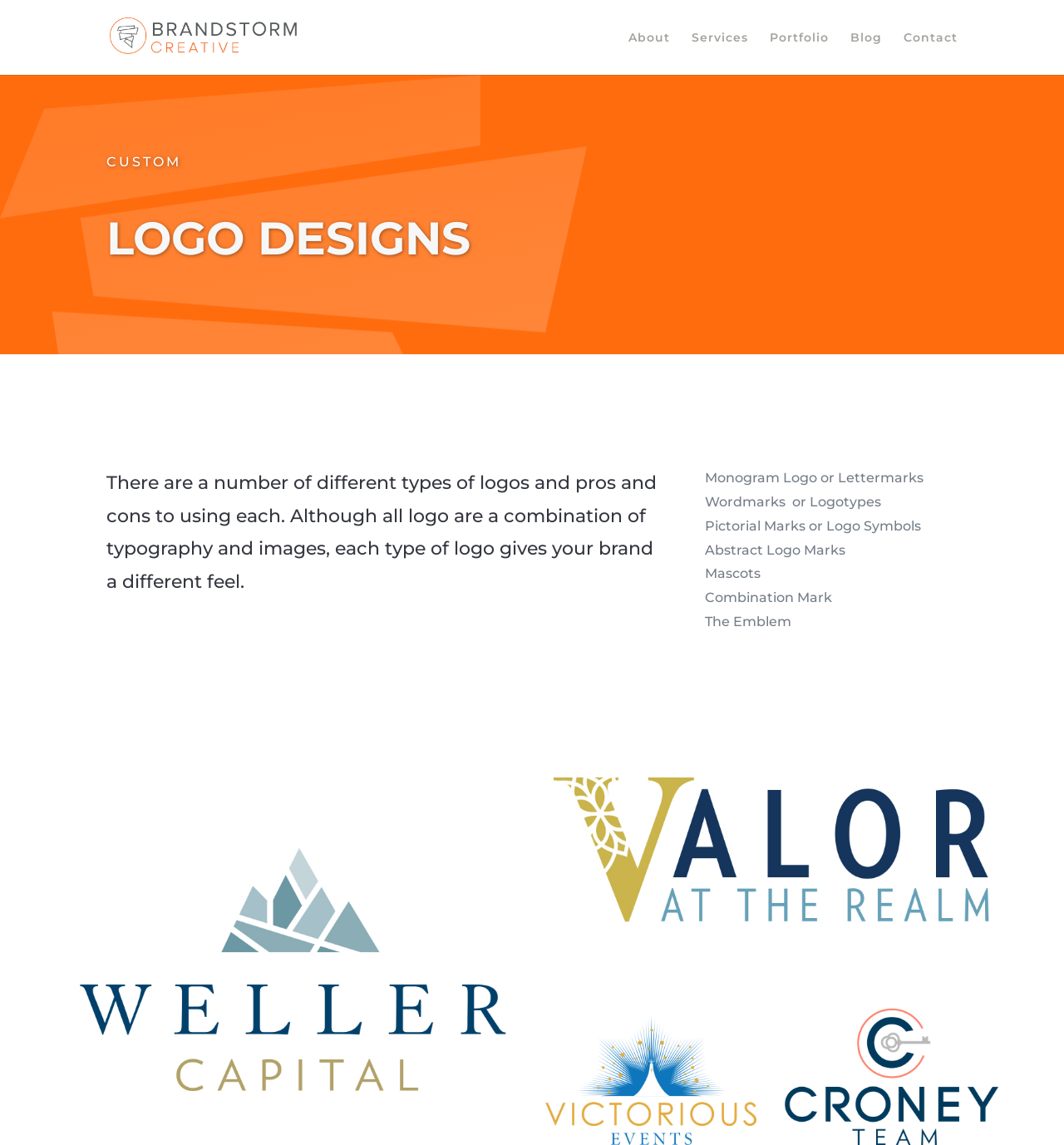Respond with a single word or phrase for the following question: 
What is the company name?

Brandstorm Creative